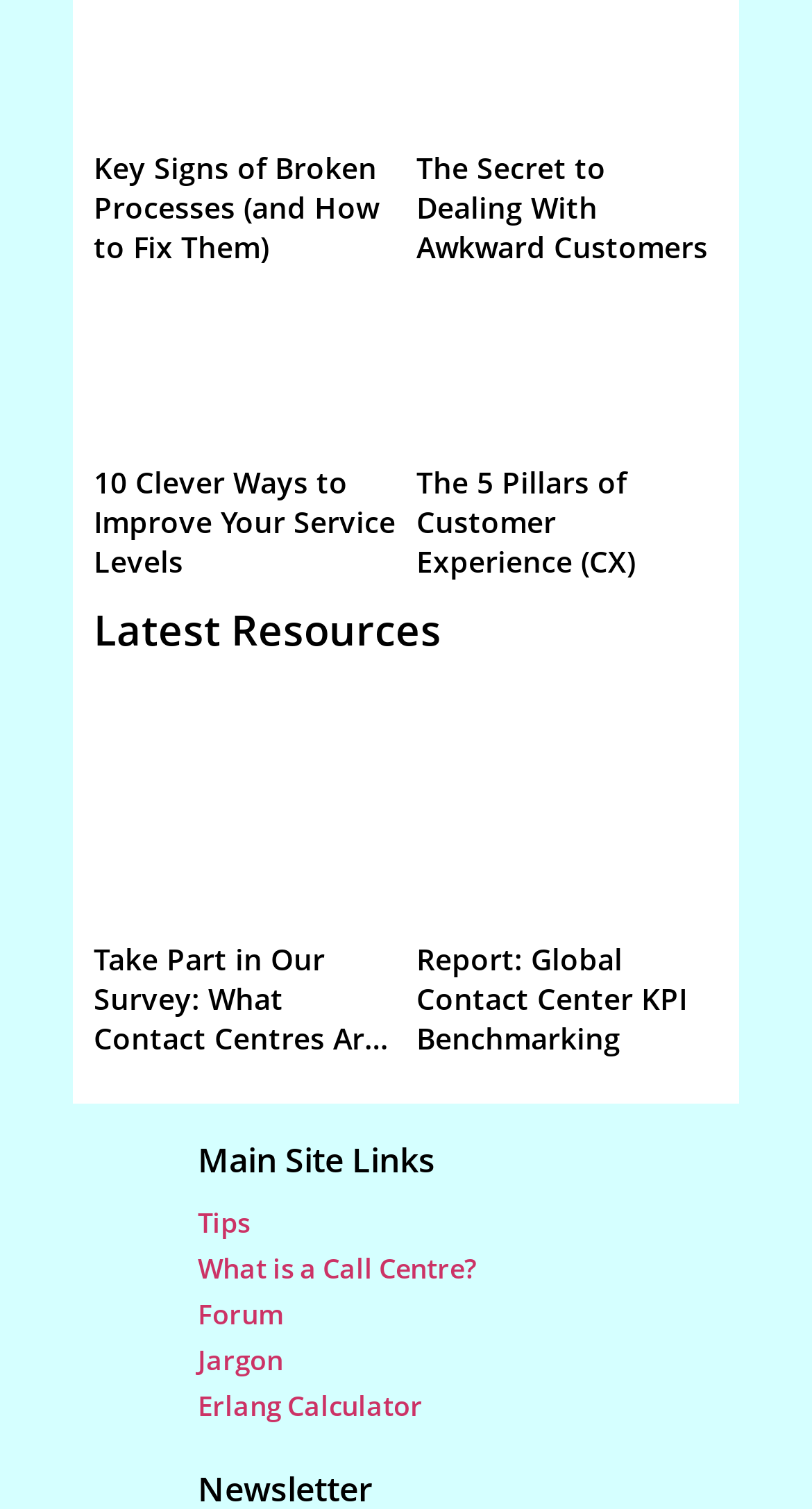Find the bounding box coordinates for the UI element that matches this description: "Tips".

[0.244, 0.798, 0.308, 0.822]